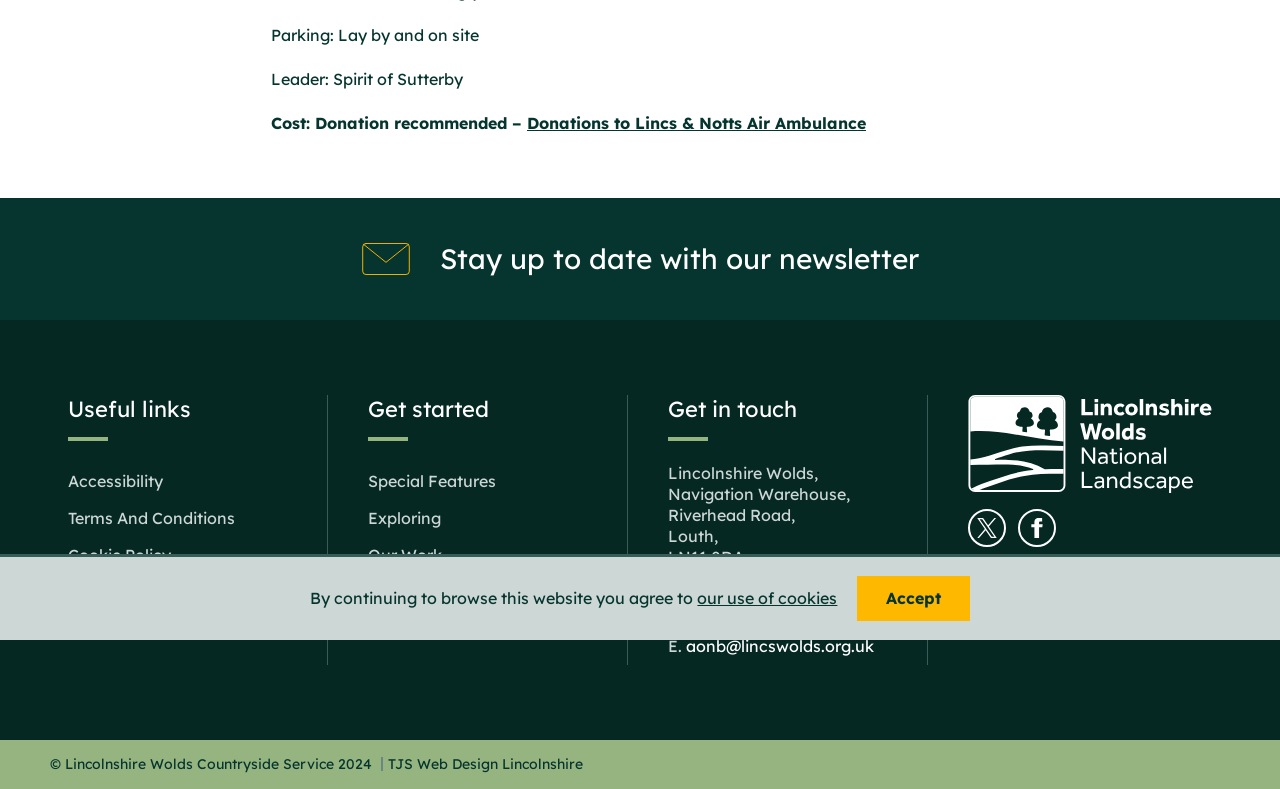Bounding box coordinates should be in the format (top-left x, top-left y, bottom-right x, bottom-right y) and all values should be floating point numbers between 0 and 1. Determine the bounding box coordinate for the UI element described as: Special Features

[0.288, 0.587, 0.388, 0.634]